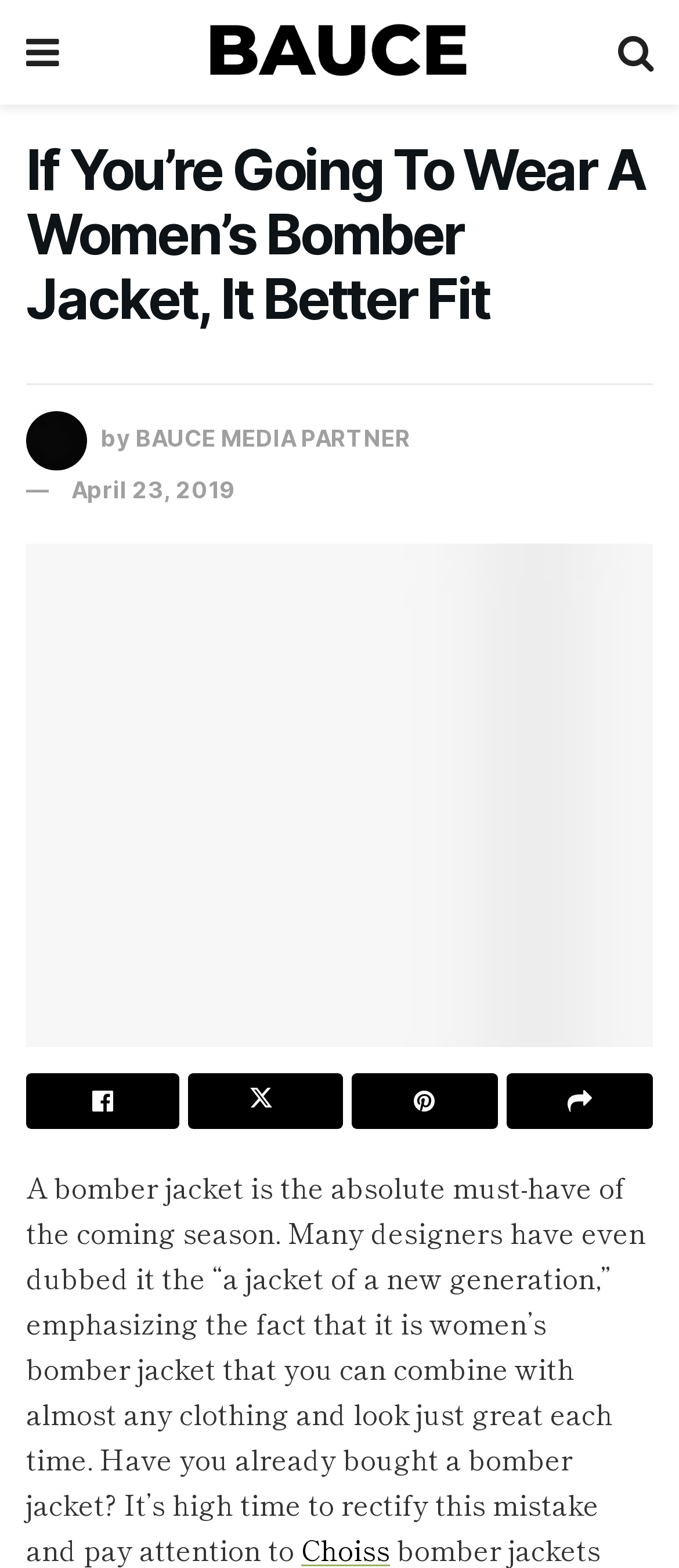Identify the bounding box of the HTML element described here: "alt="BAUCE"". Provide the coordinates as four float numbers between 0 and 1: [left, top, right, bottom].

[0.295, 0.011, 0.703, 0.056]